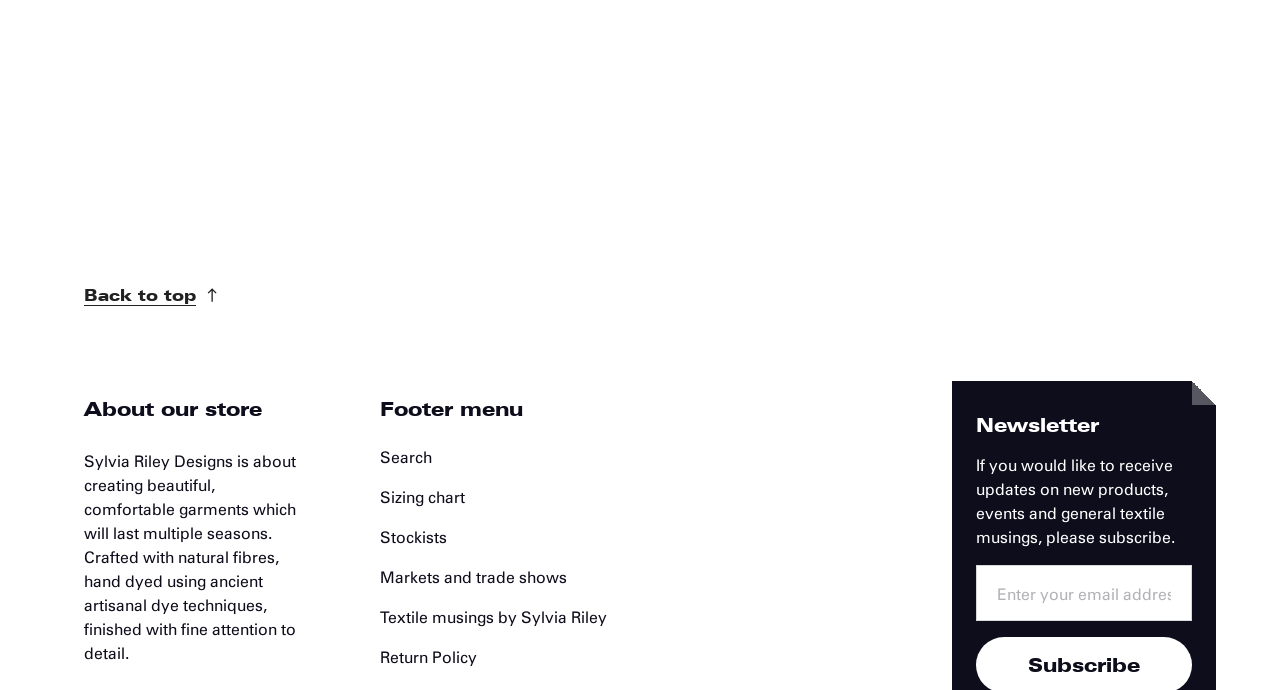What is the type of fibres used in the garments? Based on the screenshot, please respond with a single word or phrase.

Natural